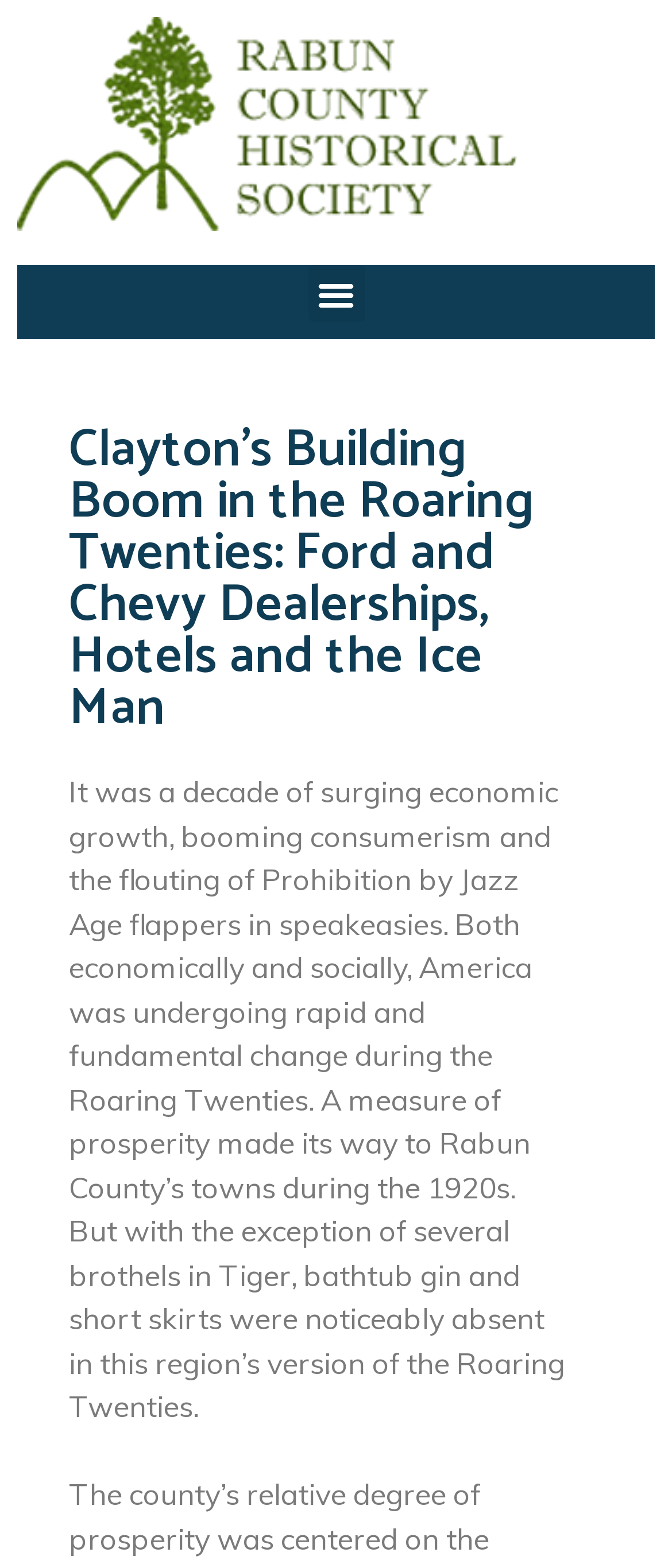Can you determine the main header of this webpage?

Clayton’s Building Boom in the Roaring Twenties: Ford and Chevy Dealerships, Hotels and the Ice Man